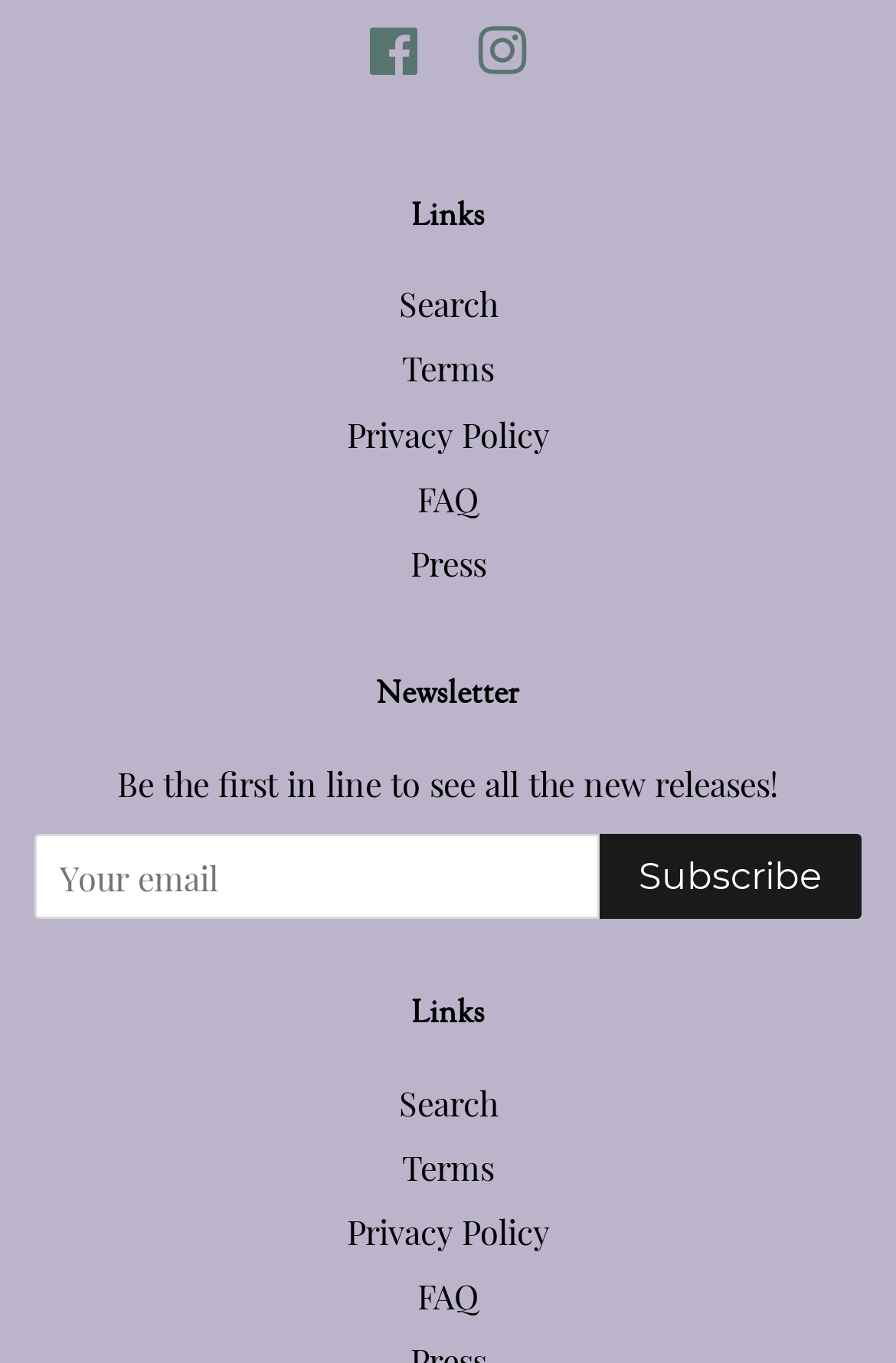Given the element description "Privacy Policy" in the screenshot, predict the bounding box coordinates of that UI element.

[0.387, 0.301, 0.613, 0.335]